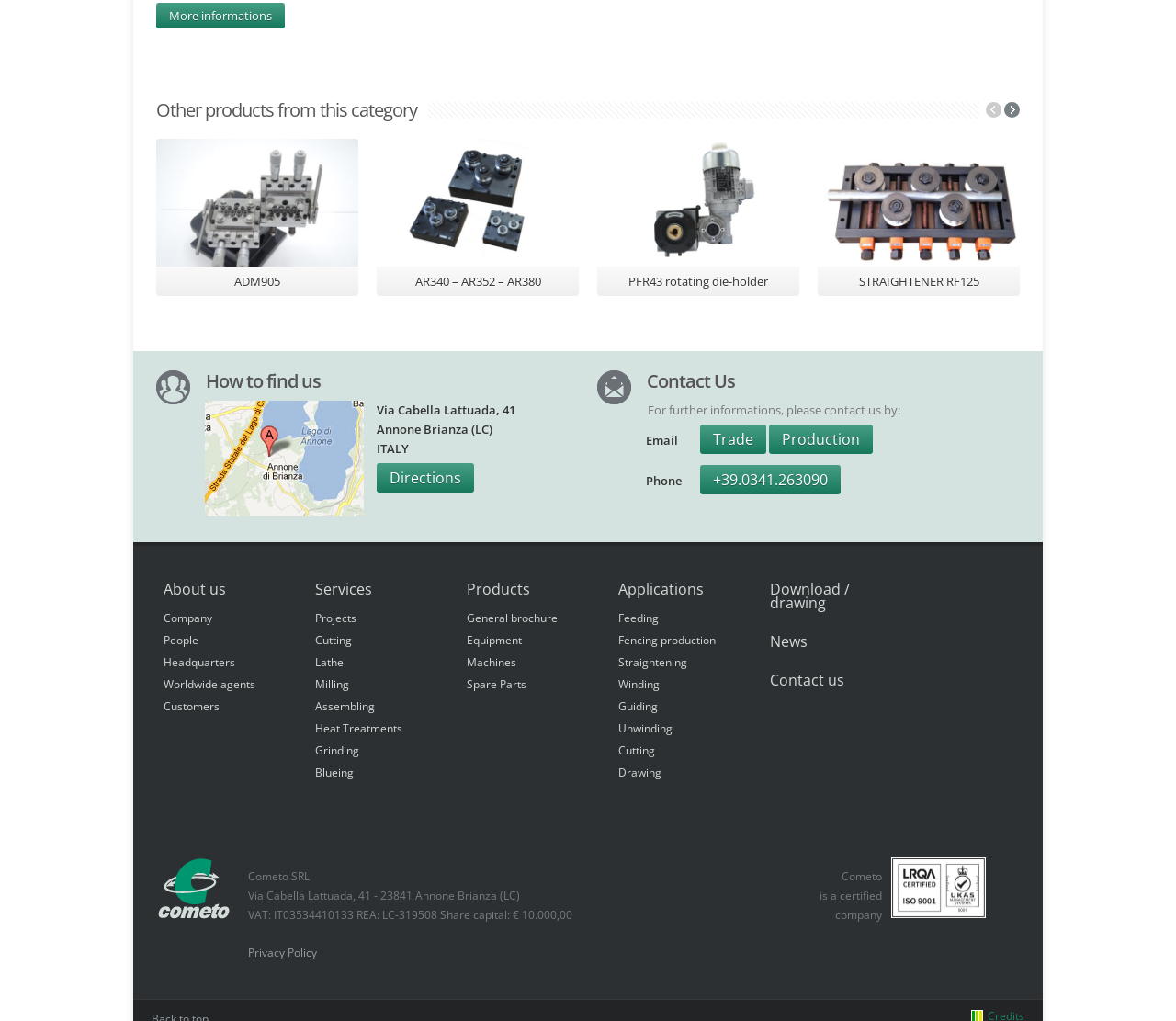Please study the image and answer the question comprehensively:
What is the name of the company?

I found the name of the company by looking at the top of the webpage, which displays the company name as 'Cometo SRL'.